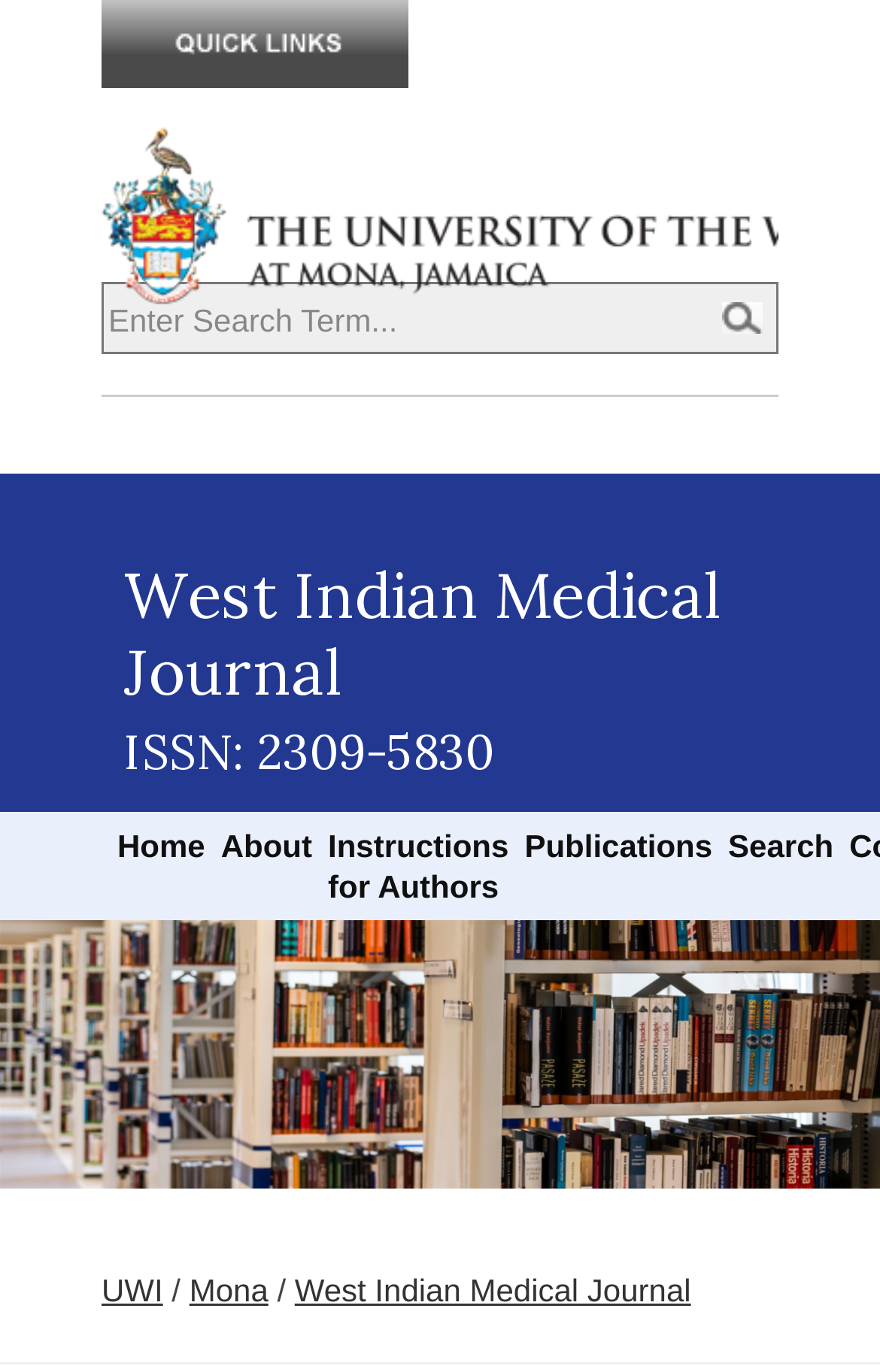Please extract the primary headline from the webpage.

The University of the West Indies, Mona